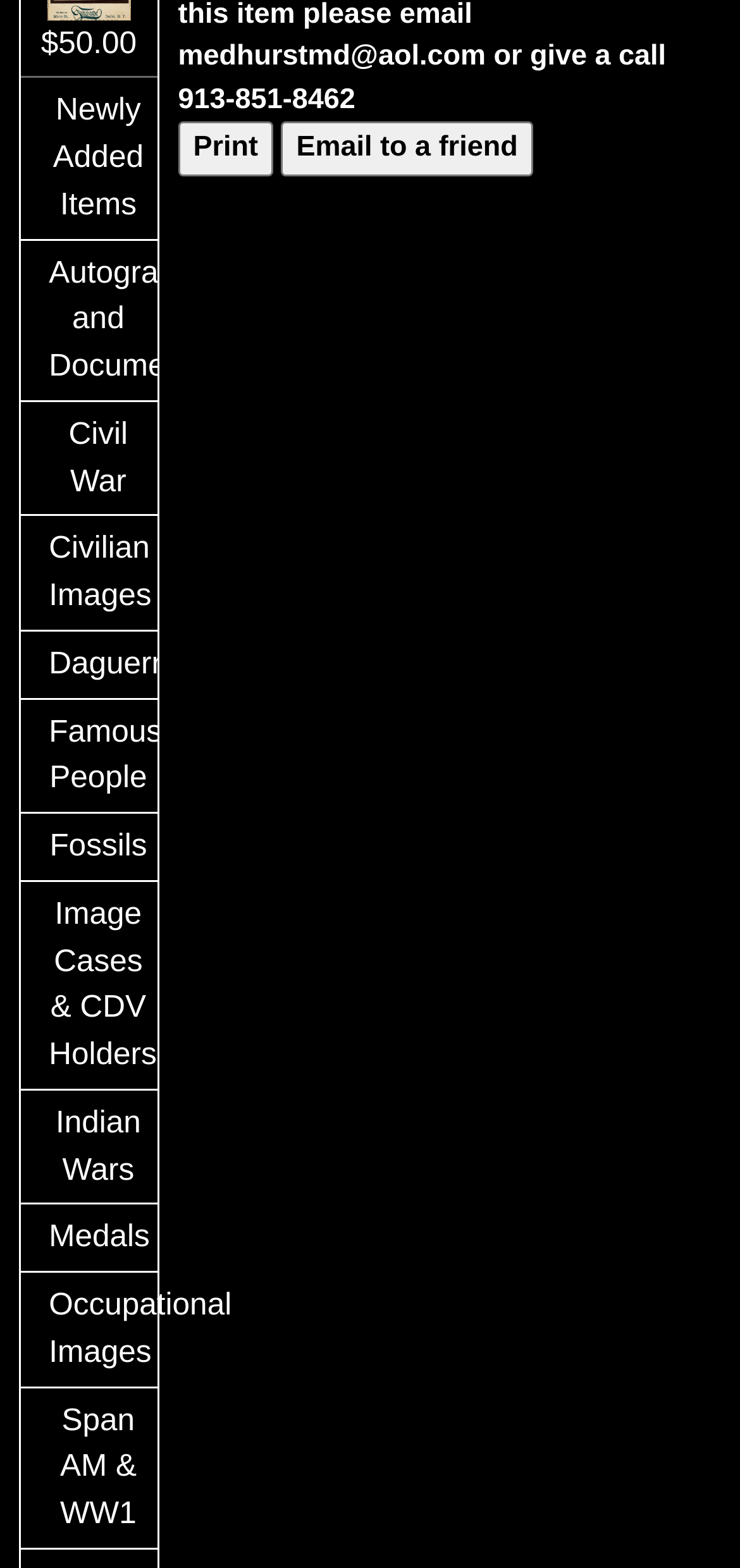Identify the coordinates of the bounding box for the element described below: "Fossils". Return the coordinates as four float numbers between 0 and 1: [left, top, right, bottom].

[0.028, 0.519, 0.212, 0.561]